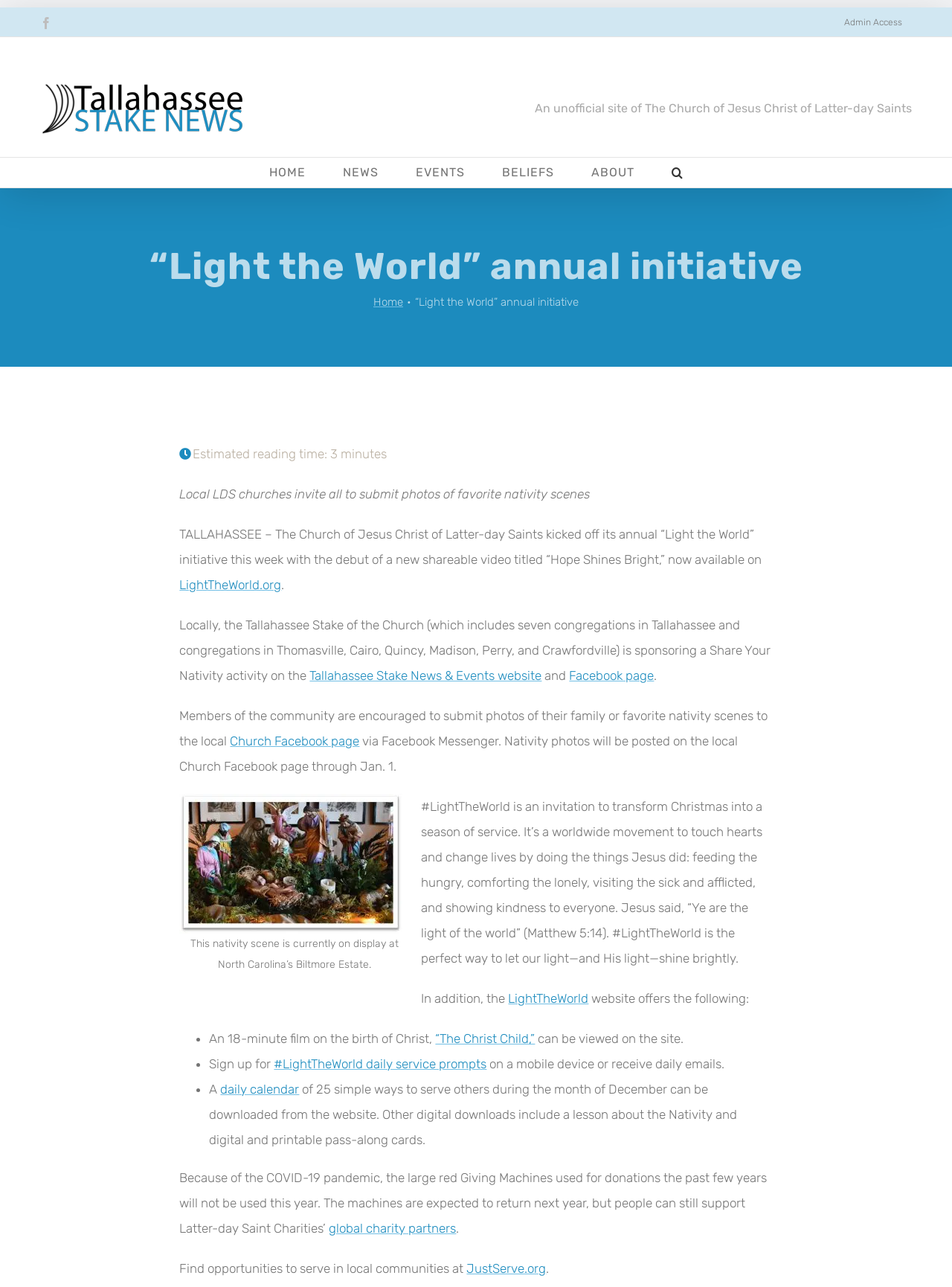Identify and extract the main heading from the webpage.

“Light the World” annual initiative